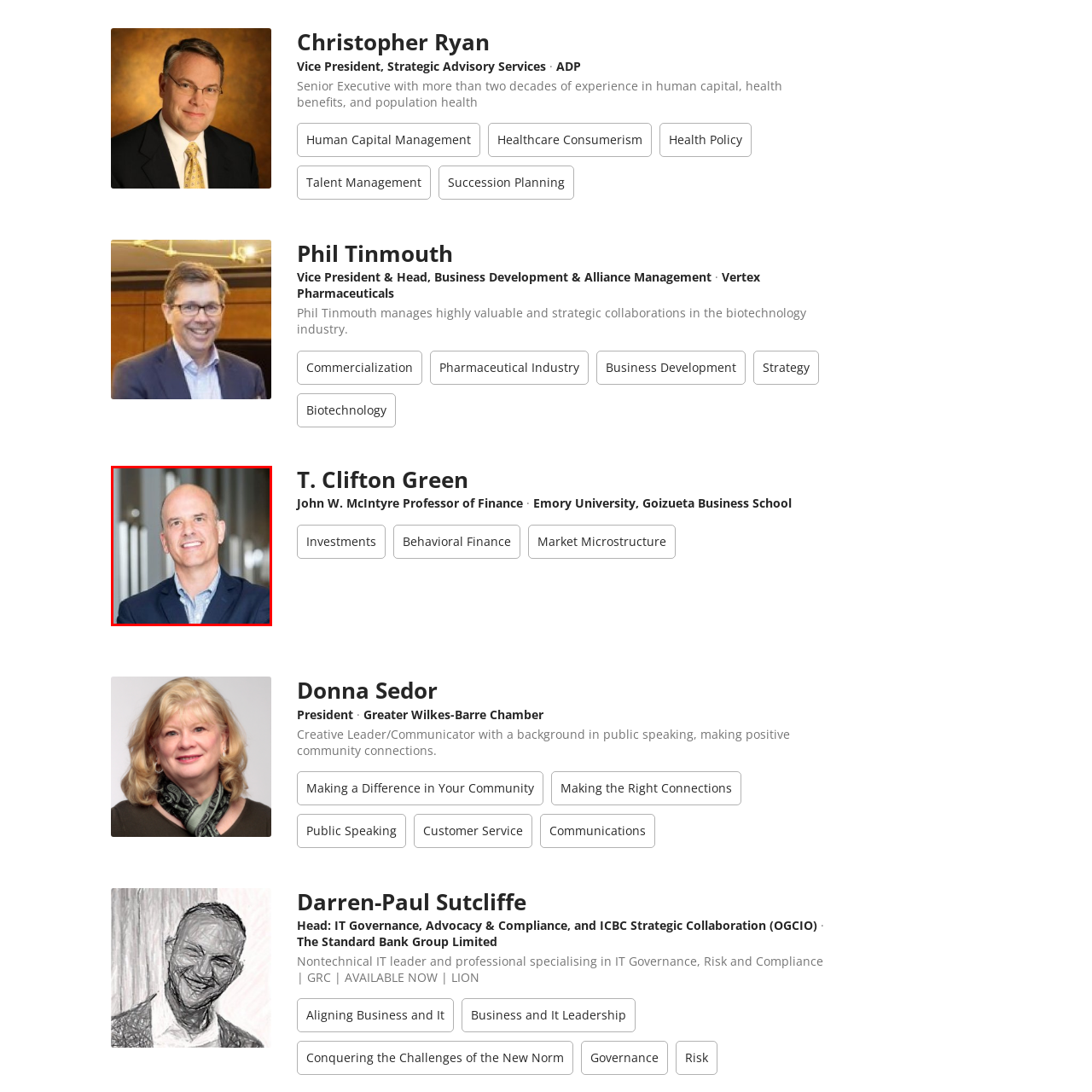What type of environment is suggested by the background? Examine the image inside the red bounding box and answer concisely with one word or a short phrase.

Modern academic